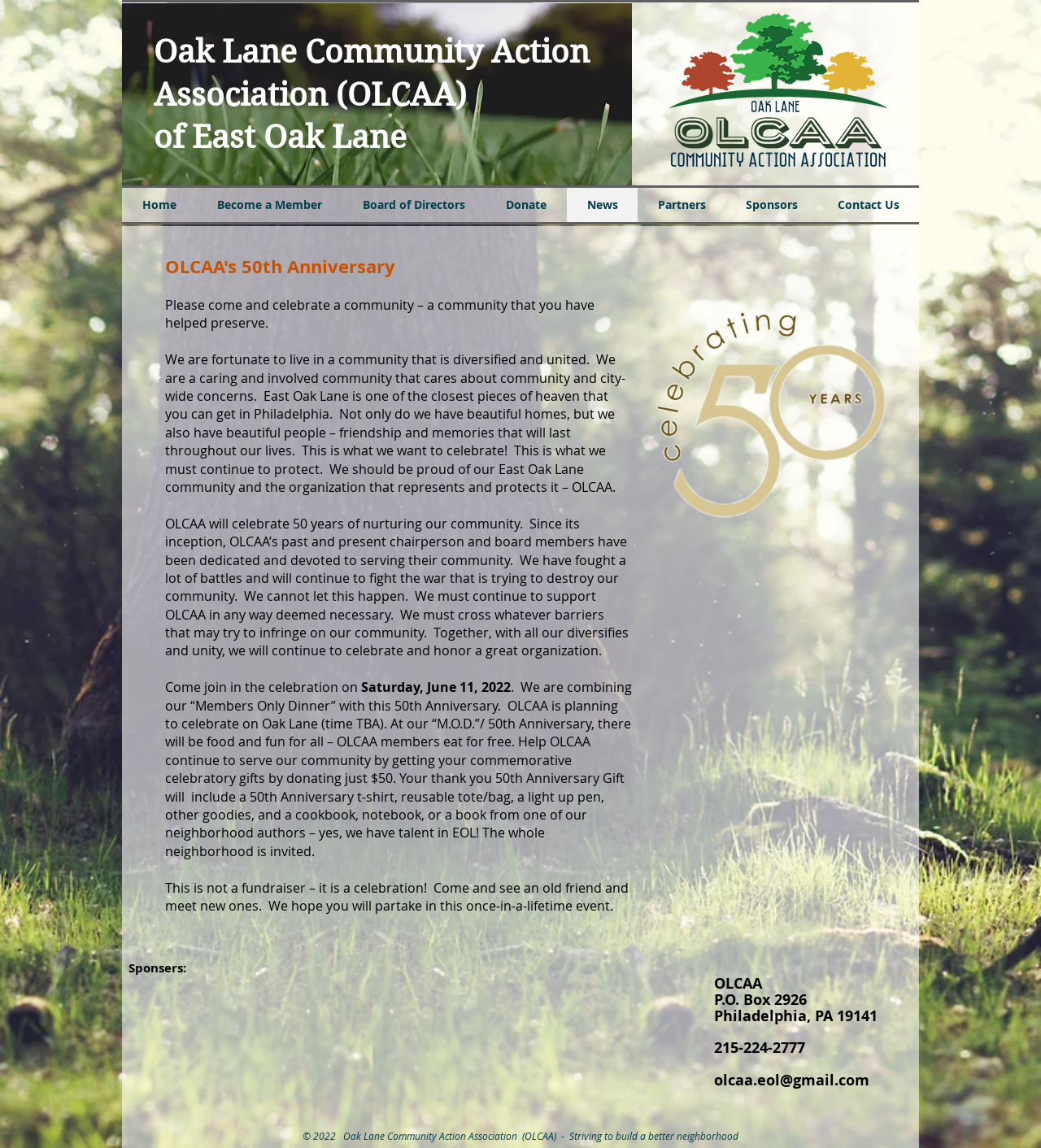Please provide the main heading of the webpage content.

Oak Lane Community Action Association (OLCAA)
of East Oak Lane